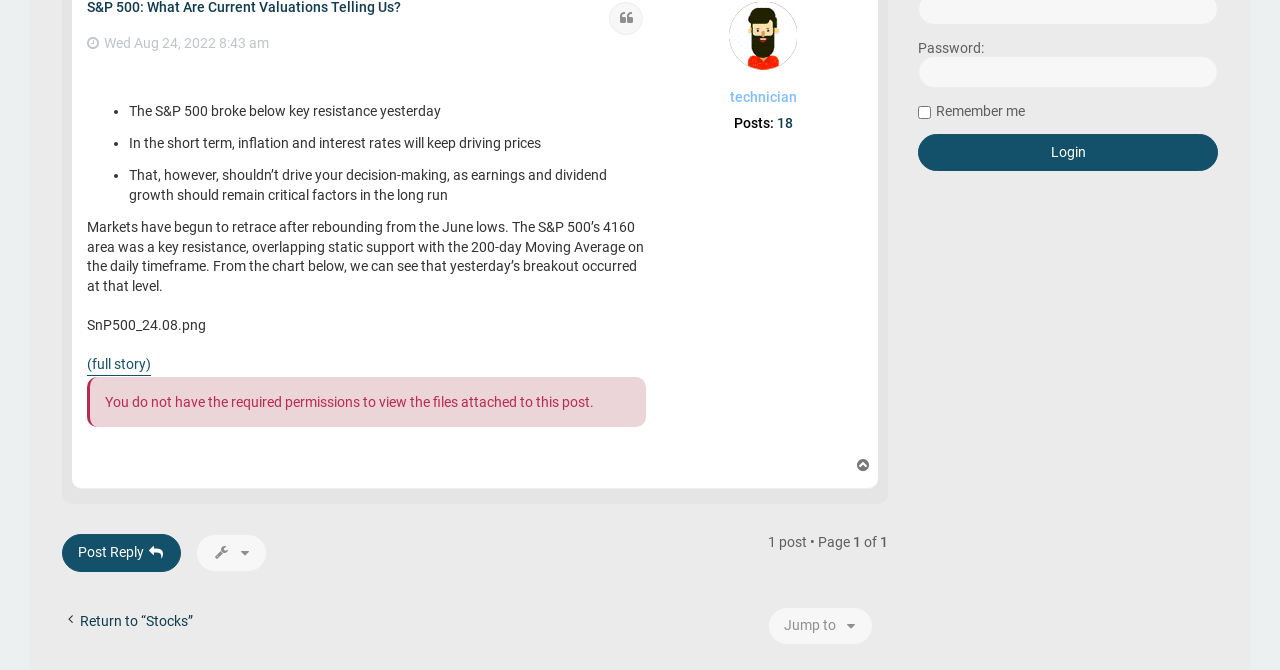Given the element description, predict the bounding box coordinates in the format (top-left x, top-left y, bottom-right x, bottom-right y). Make sure all values are between 0 and 1. Here is the element description: alt="User avatar"

[0.57, 0.003, 0.623, 0.104]